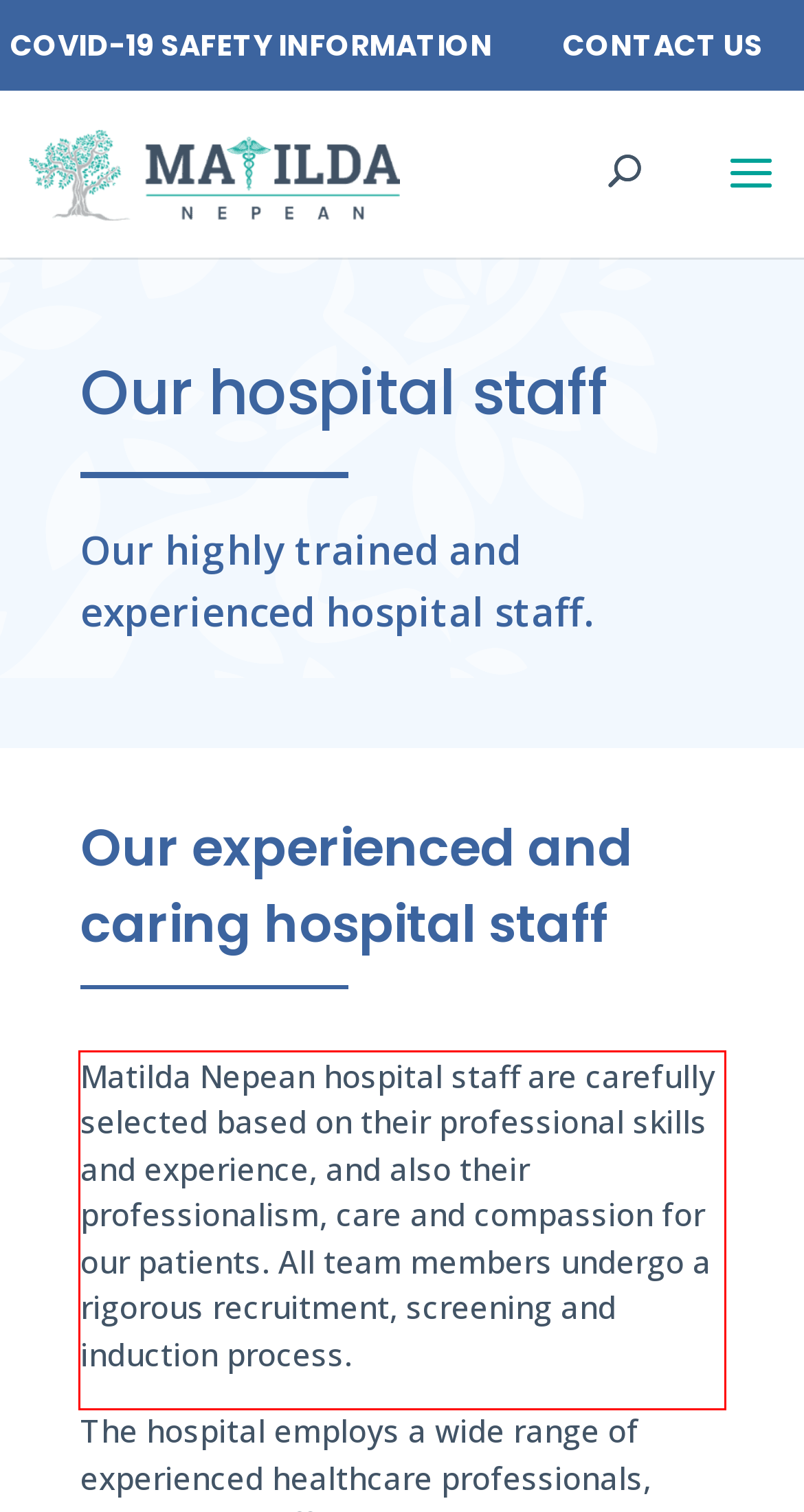You have a screenshot of a webpage with a UI element highlighted by a red bounding box. Use OCR to obtain the text within this highlighted area.

Matilda Nepean hospital staff are carefully selected based on their professional skills and experience, and also their professionalism, care and compassion for our patients. All team members undergo a rigorous recruitment, screening and induction process.